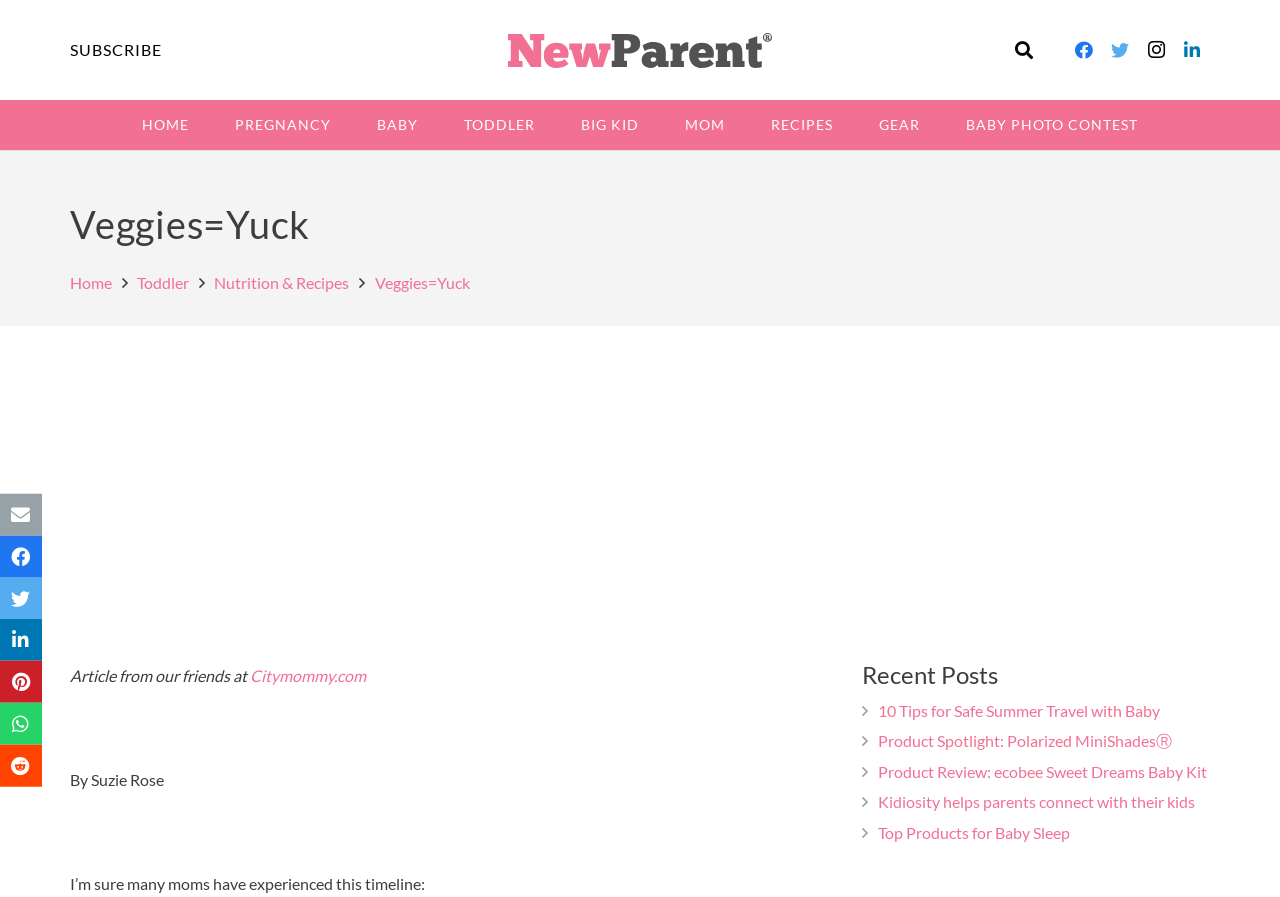Provide a short, one-word or phrase answer to the question below:
What is the title of the article?

Veggies=Yuck